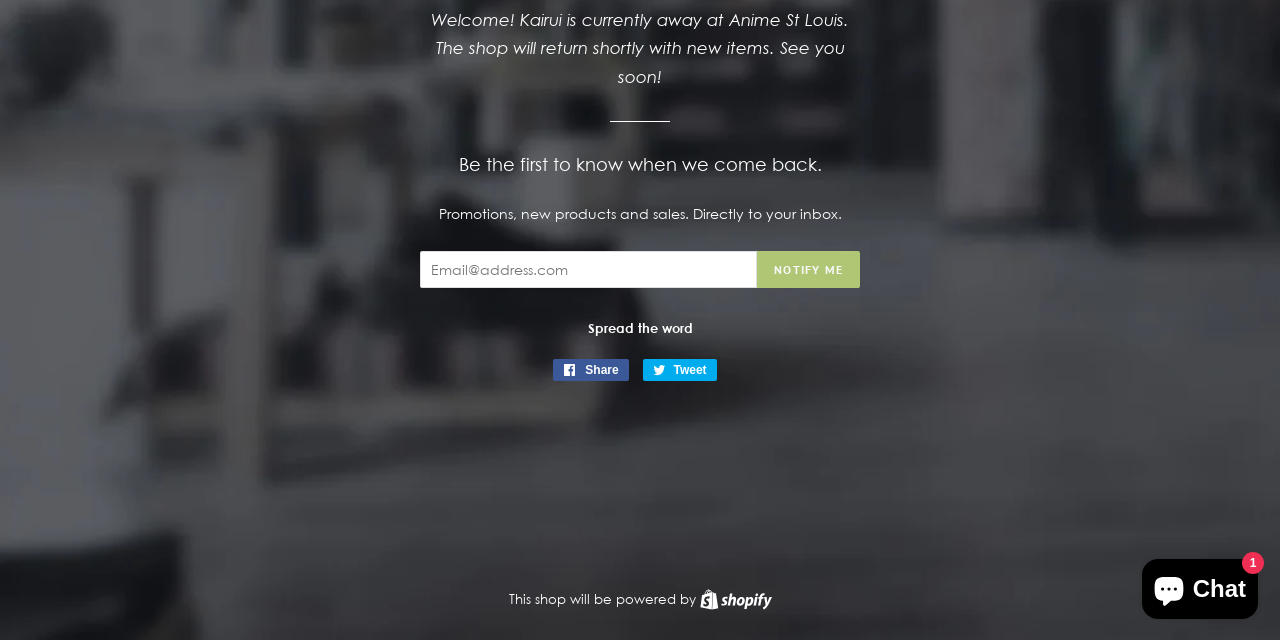Find the bounding box of the web element that fits this description: "Shopify logo Shopify".

[0.546, 0.923, 0.603, 0.948]